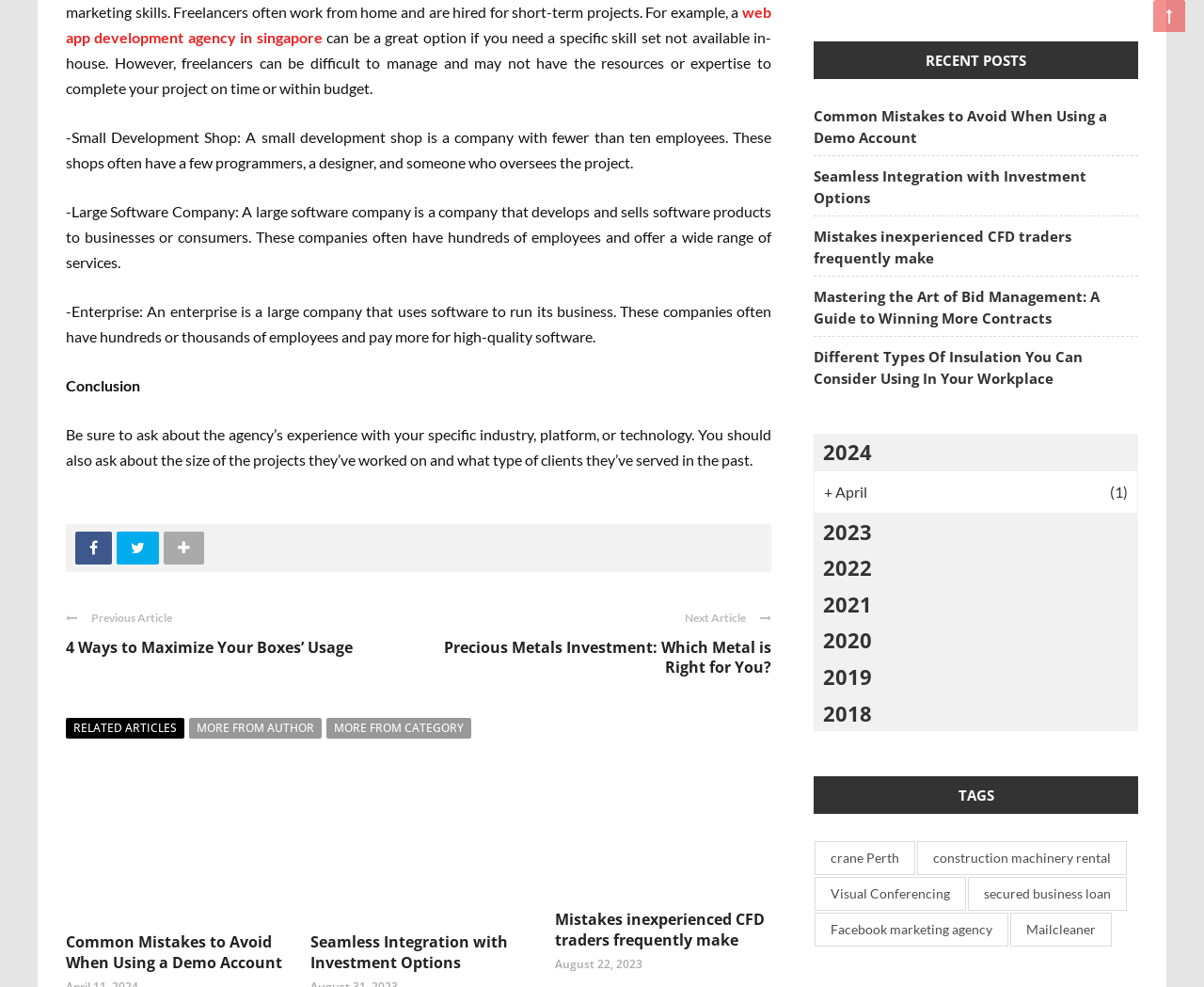Identify the bounding box coordinates for the region of the element that should be clicked to carry out the instruction: "Check out the related article about Precious Metals Investment". The bounding box coordinates should be four float numbers between 0 and 1, i.e., [left, top, right, bottom].

[0.369, 0.645, 0.641, 0.686]